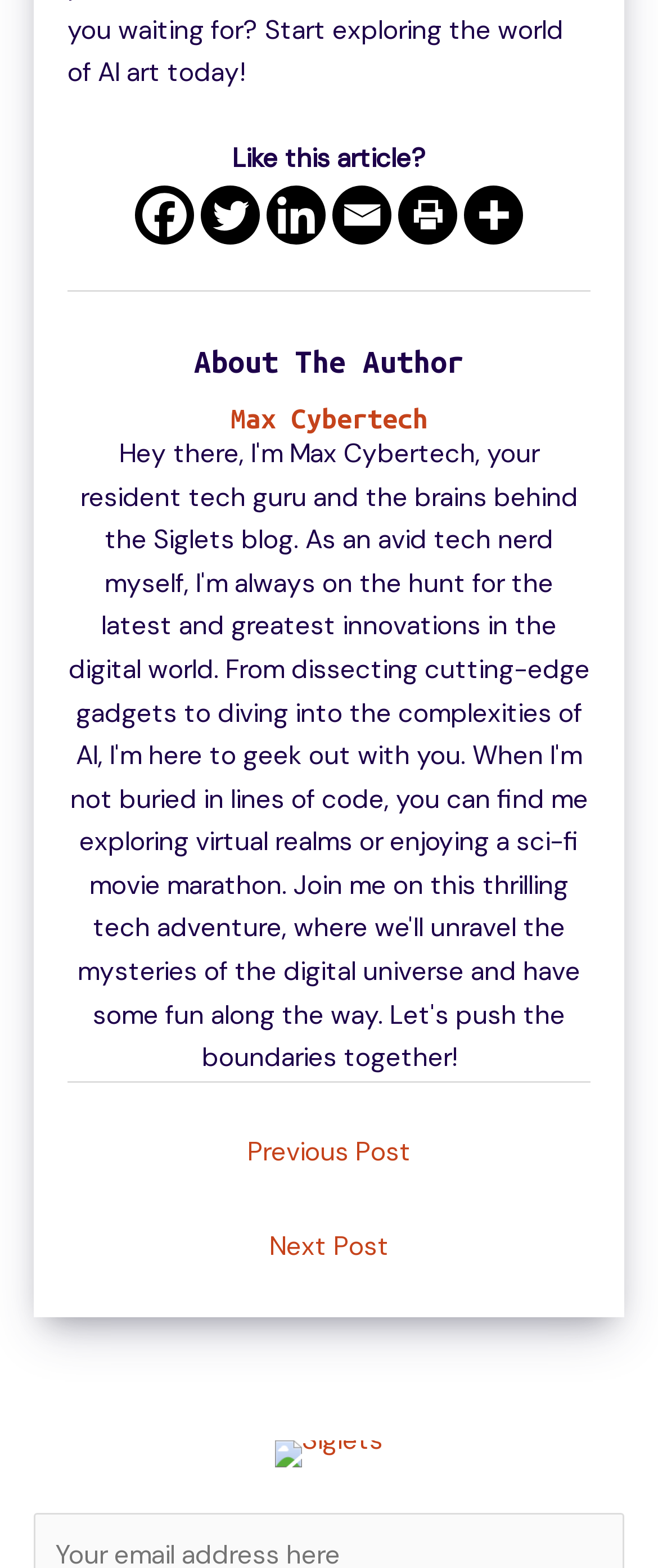How many navigation links are available?
Please use the visual content to give a single word or phrase answer.

2